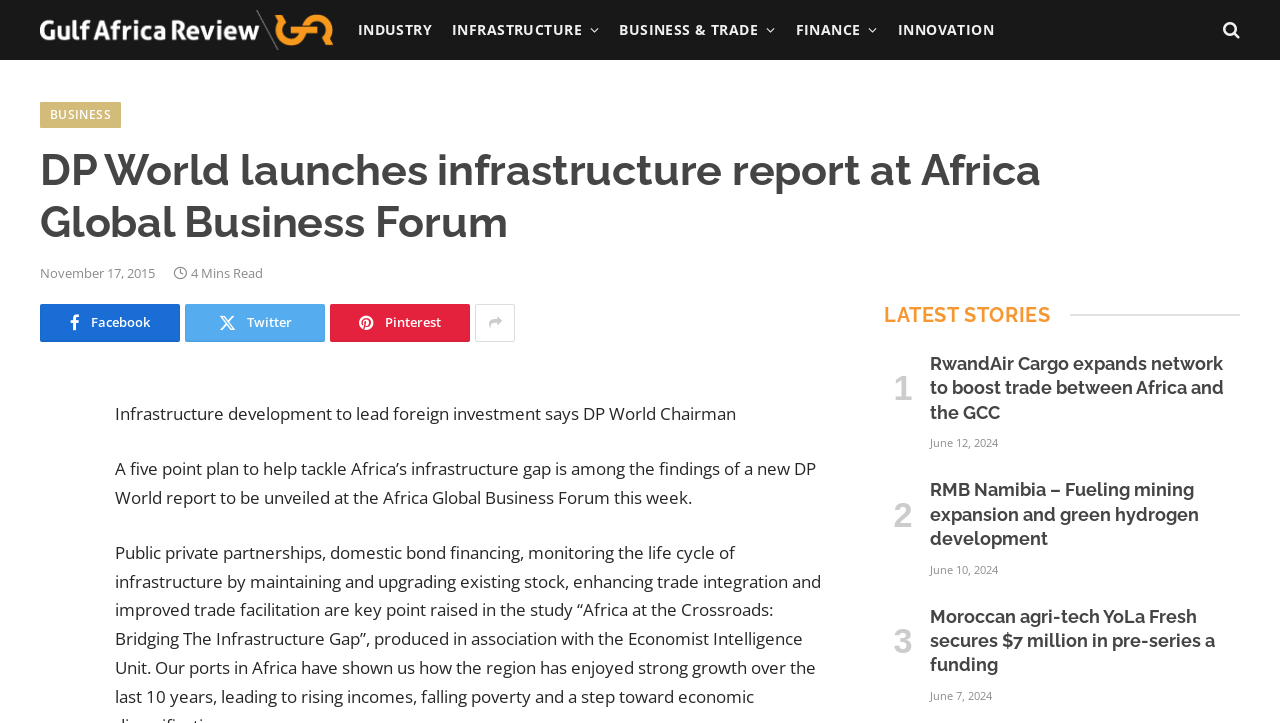What is the name of the forum where the report will be unveiled?
Relying on the image, give a concise answer in one word or a brief phrase.

Africa Global Business Forum